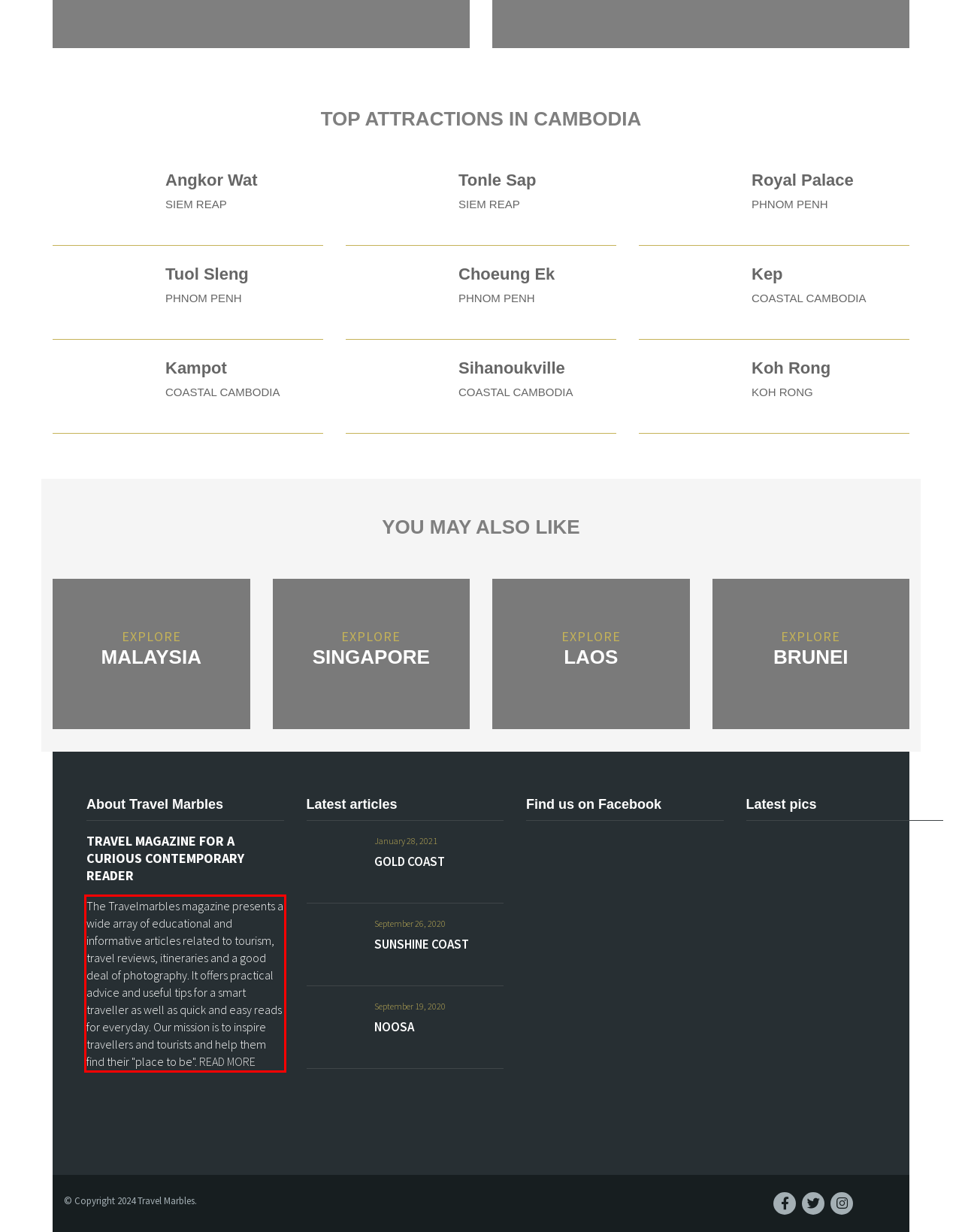Please analyze the provided webpage screenshot and perform OCR to extract the text content from the red rectangle bounding box.

The Travelmarbles magazine presents a wide array of educational and informative articles related to tourism, travel reviews, itineraries and a good deal of photography. It offers practical advice and useful tips for a smart traveller as well as quick and easy reads for everyday. Our mission is to inspire travellers and tourists and help them find their "place to be". READ MORE